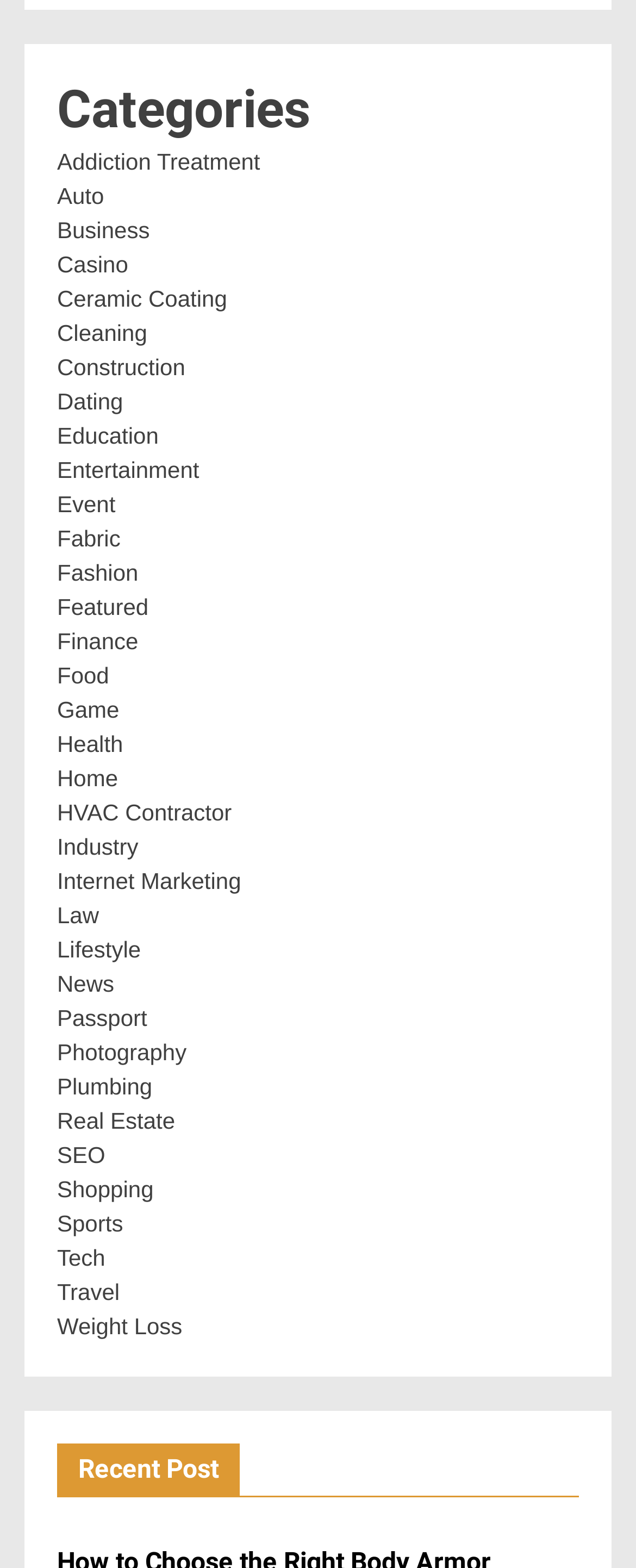Determine the bounding box coordinates of the clickable region to carry out the instruction: "Learn more about 'Ceramic Coating'".

[0.09, 0.182, 0.357, 0.198]